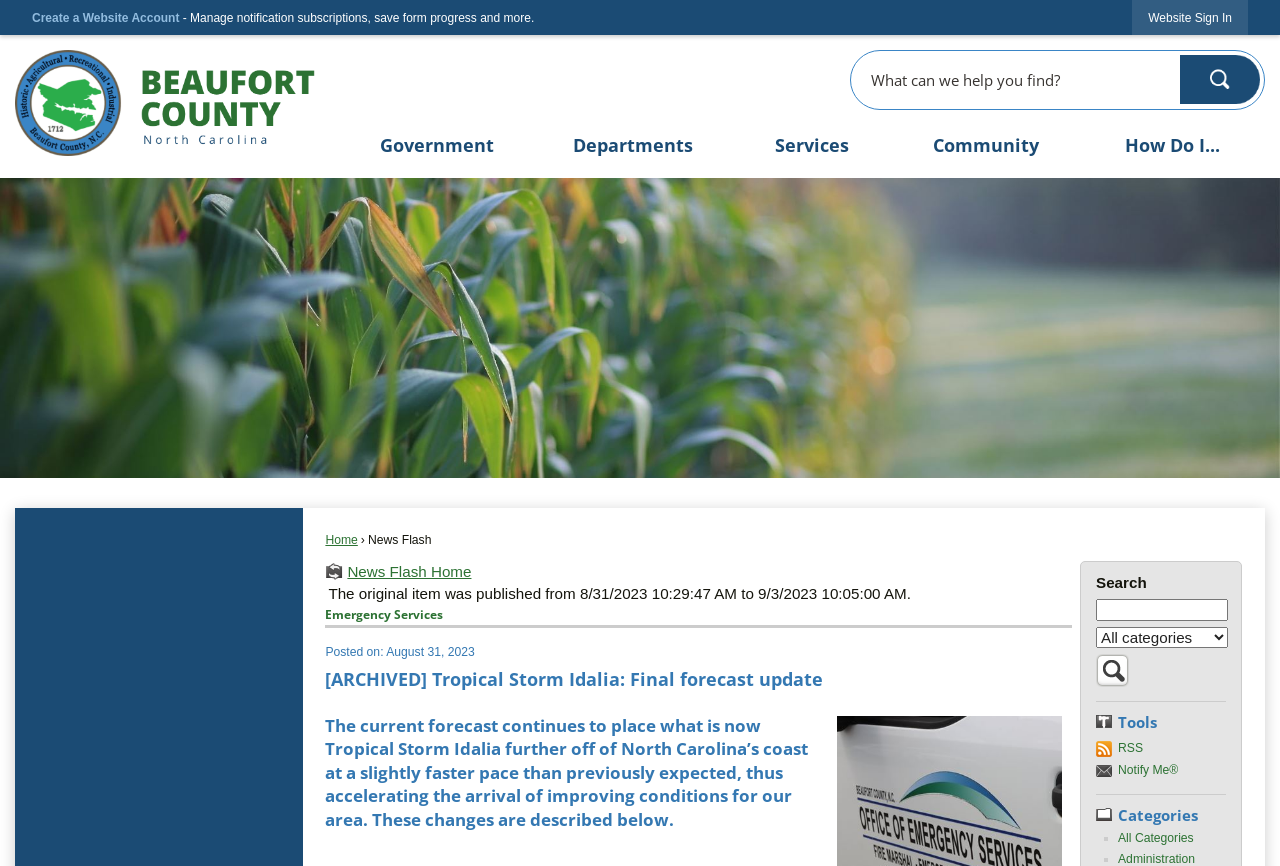Predict the bounding box coordinates for the UI element described as: "name="searchTerms" title="Search Terms"". The coordinates should be four float numbers between 0 and 1, presented as [left, top, right, bottom].

[0.856, 0.691, 0.959, 0.717]